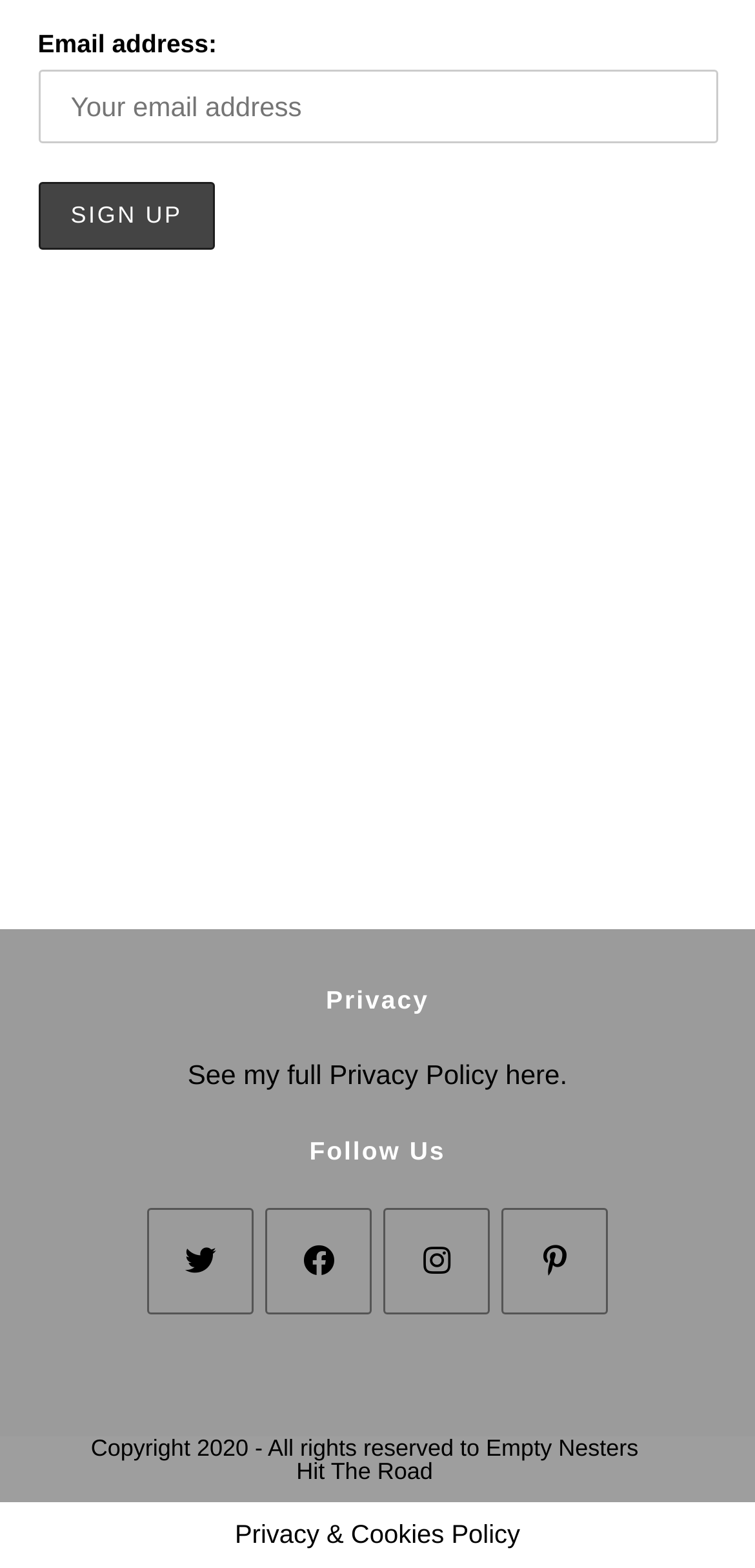What is the year of copyright?
Please utilize the information in the image to give a detailed response to the question.

The copyright information is located at the bottom of the webpage and states 'Copyright 2020 - All rights reserved to Empty Nesters Hit The Road', indicating that the year of copyright is 2020.